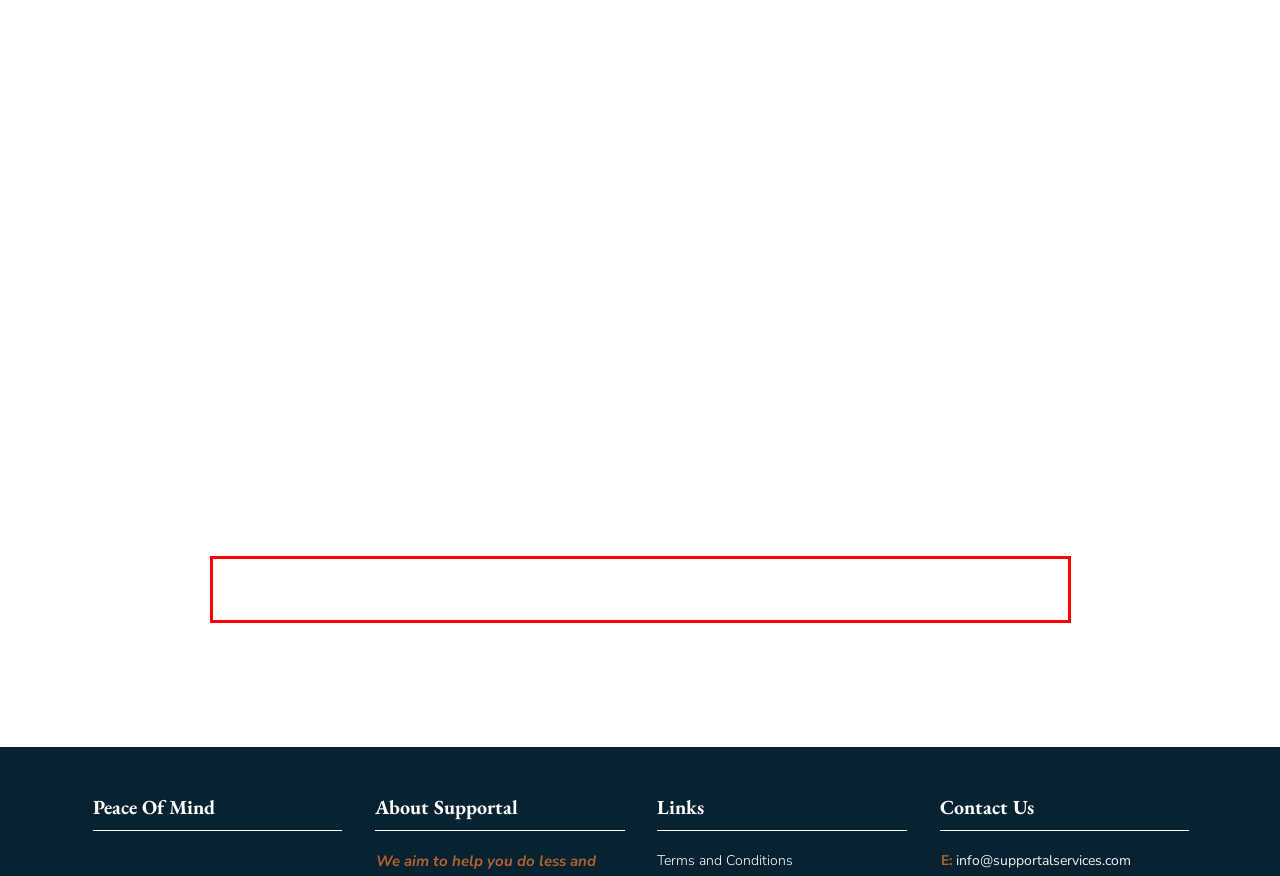Examine the webpage screenshot and use OCR to recognize and output the text within the red bounding box.

When outsourcing tasks, you might be concerned about virtual assistant privacy and security. This article explains how to create a safe working relationship.